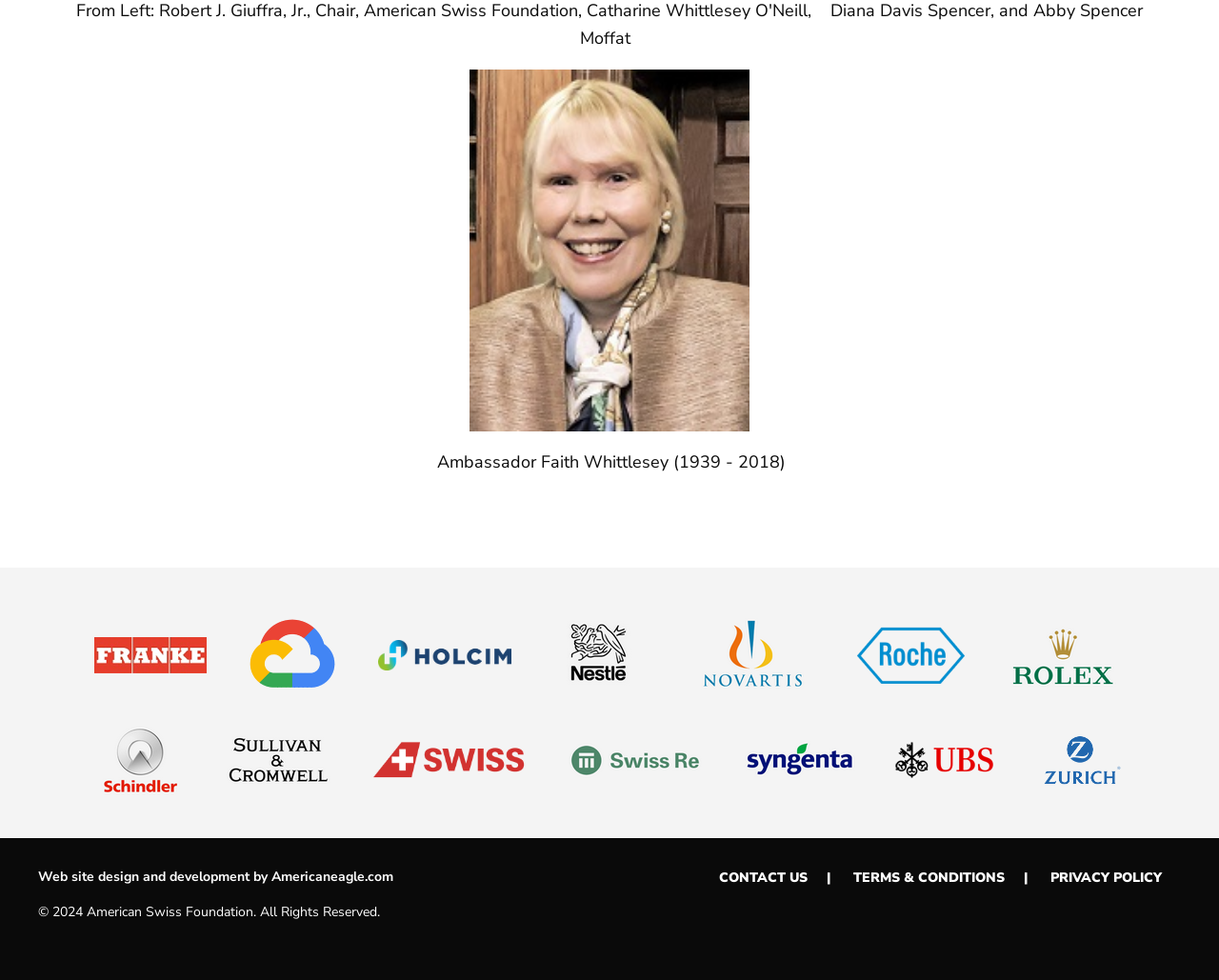How many company logos are displayed on the webpage?
Please provide a single word or phrase in response based on the screenshot.

12